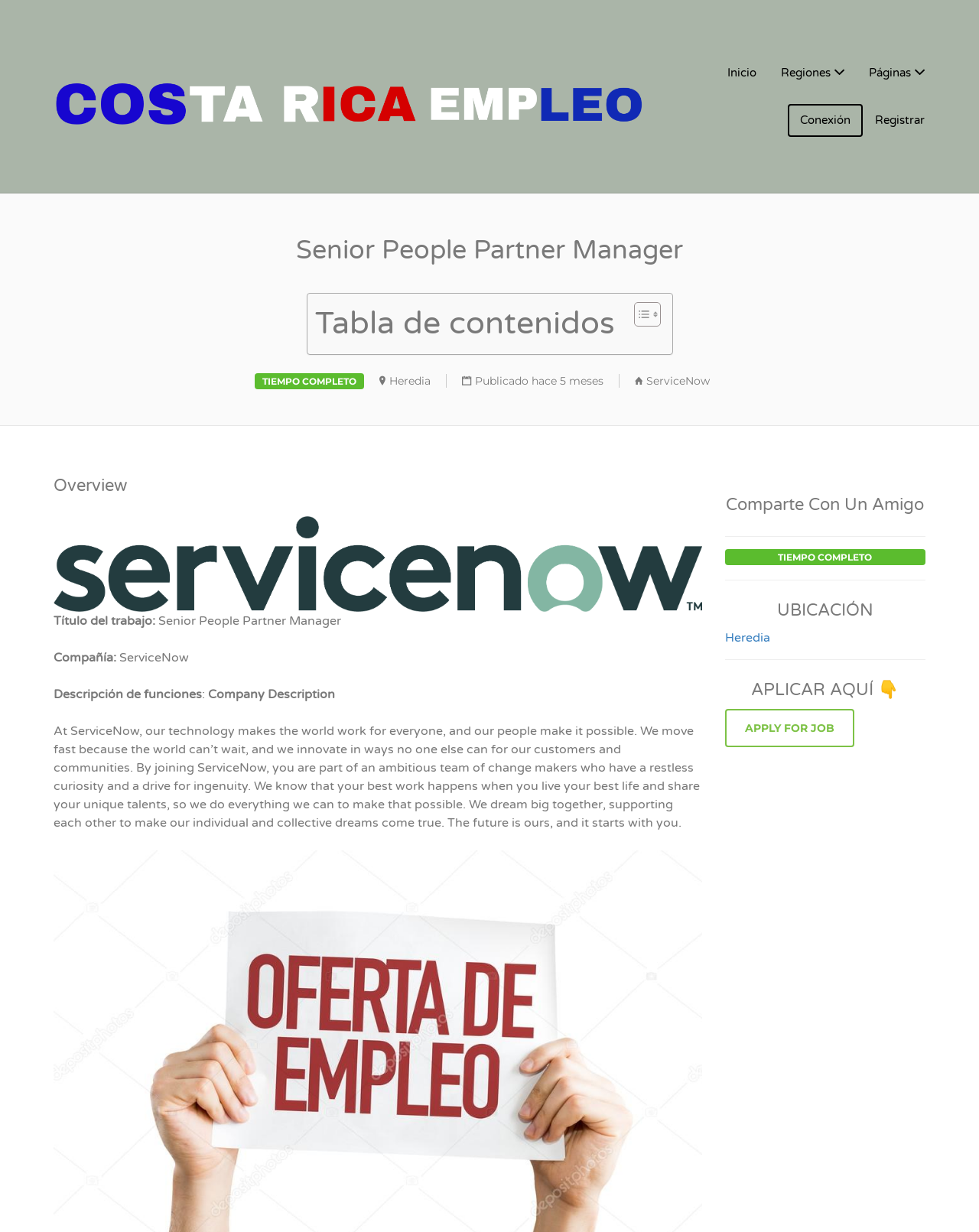Kindly provide the bounding box coordinates of the section you need to click on to fulfill the given instruction: "Read post about coursera business analytics".

None